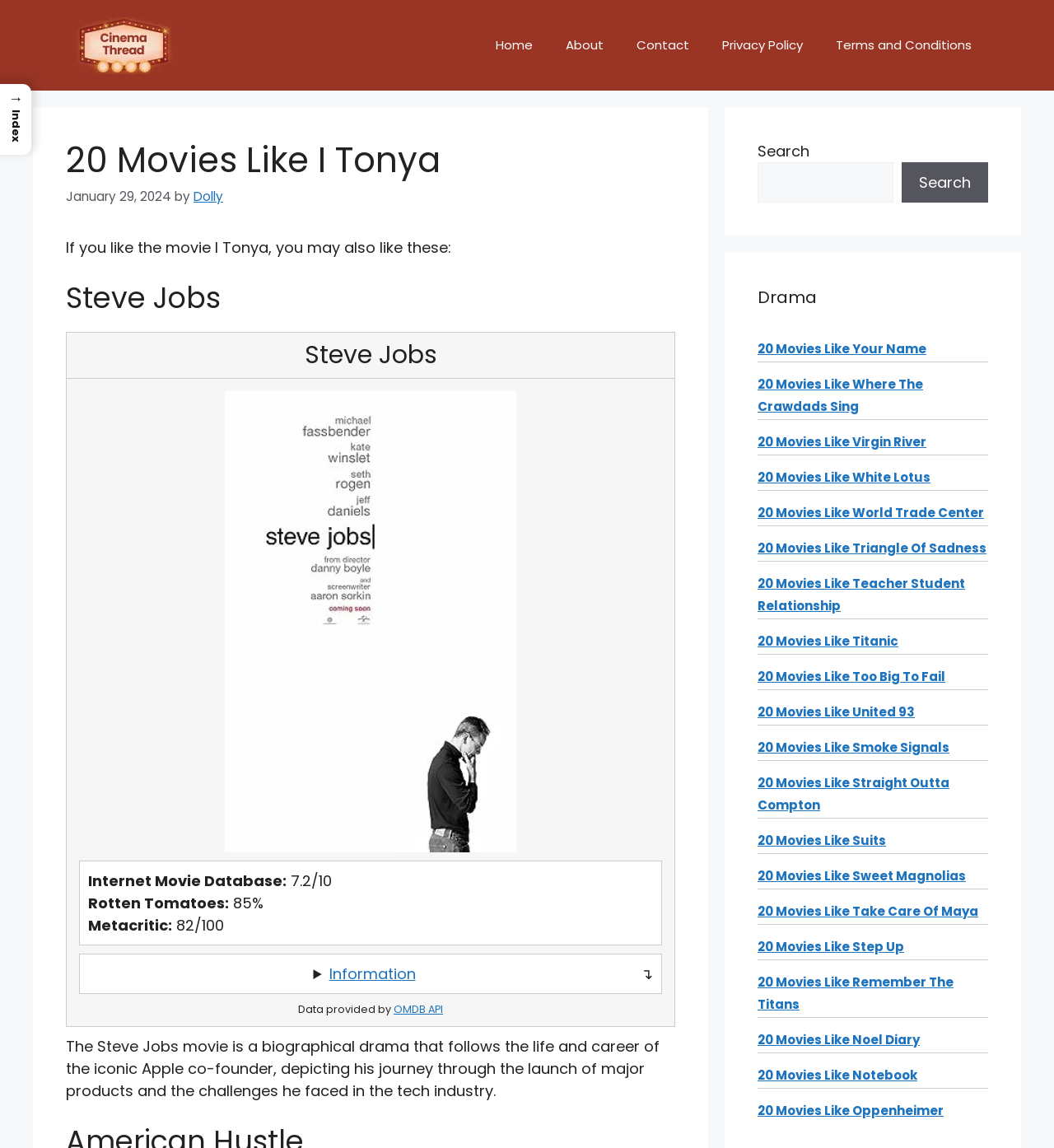Review the image closely and give a comprehensive answer to the question: What is the purpose of the search box?

The search box is located in the complementary section on the right side of the webpage, and it has a label that says 'Search'. This suggests that the purpose of the search box is to search for movies.